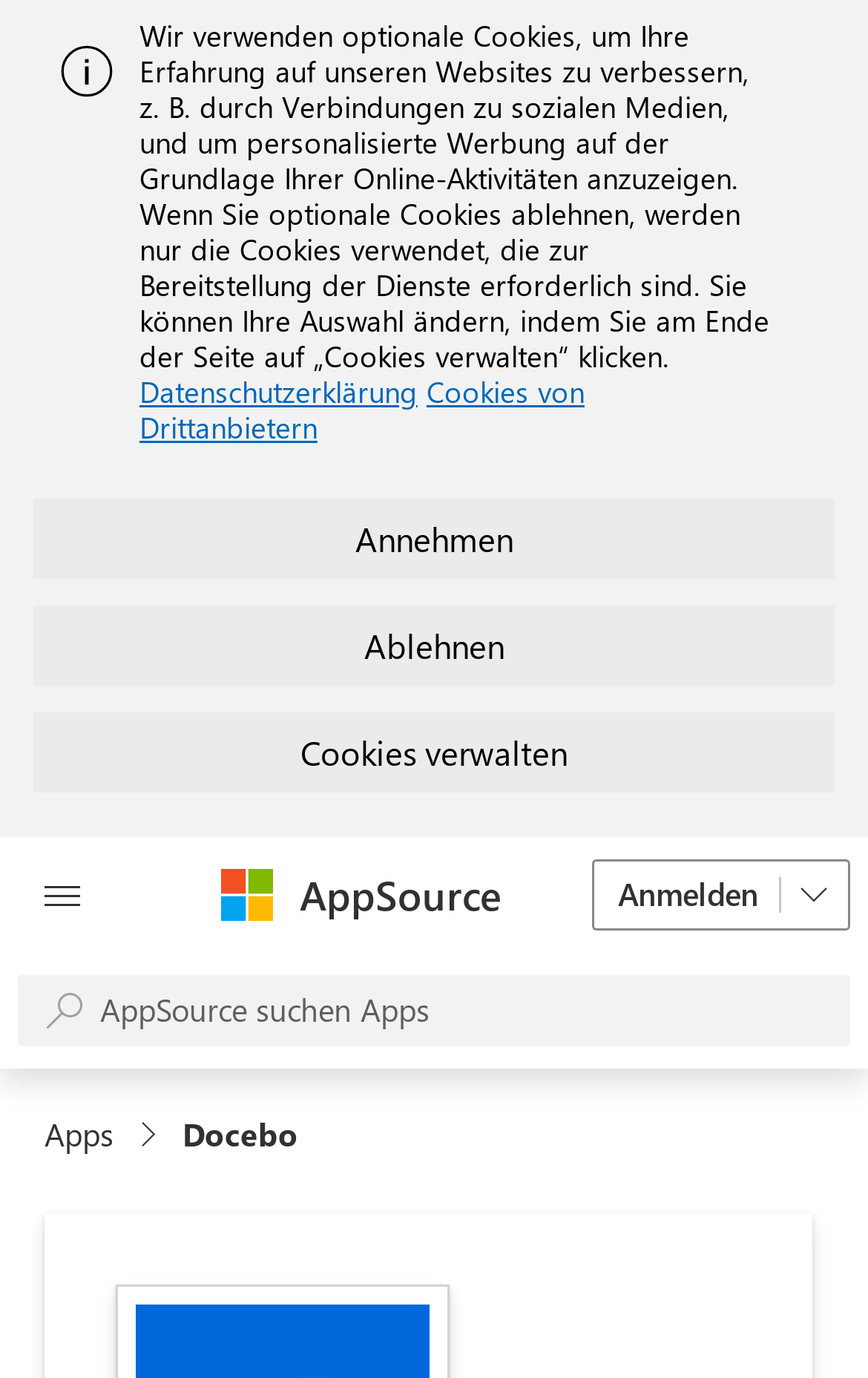Locate the bounding box coordinates of the element that should be clicked to fulfill the instruction: "Search for apps".

[0.021, 0.708, 0.979, 0.759]